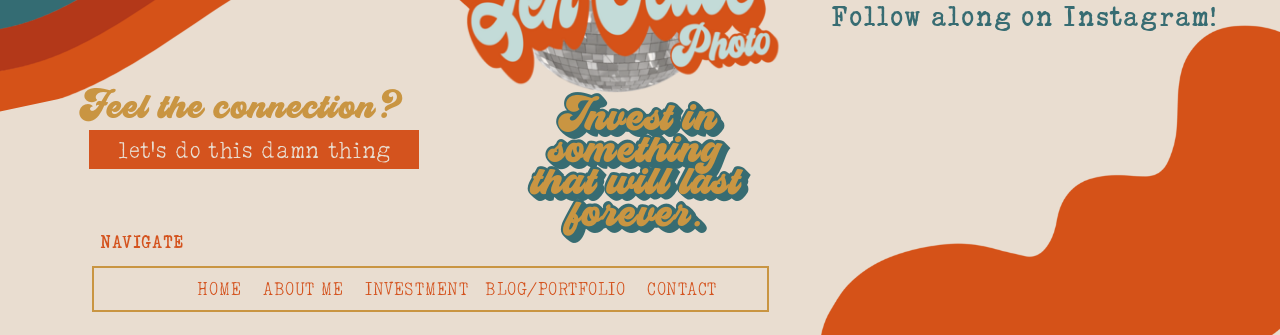What is the theme of the images on this webpage?
Please interpret the details in the image and answer the question thoroughly.

By analyzing the OCR text of the images, I can see that they are related to personal life and travel experiences, such as moving to a new place, enjoying summer, and sharing moments with friends.